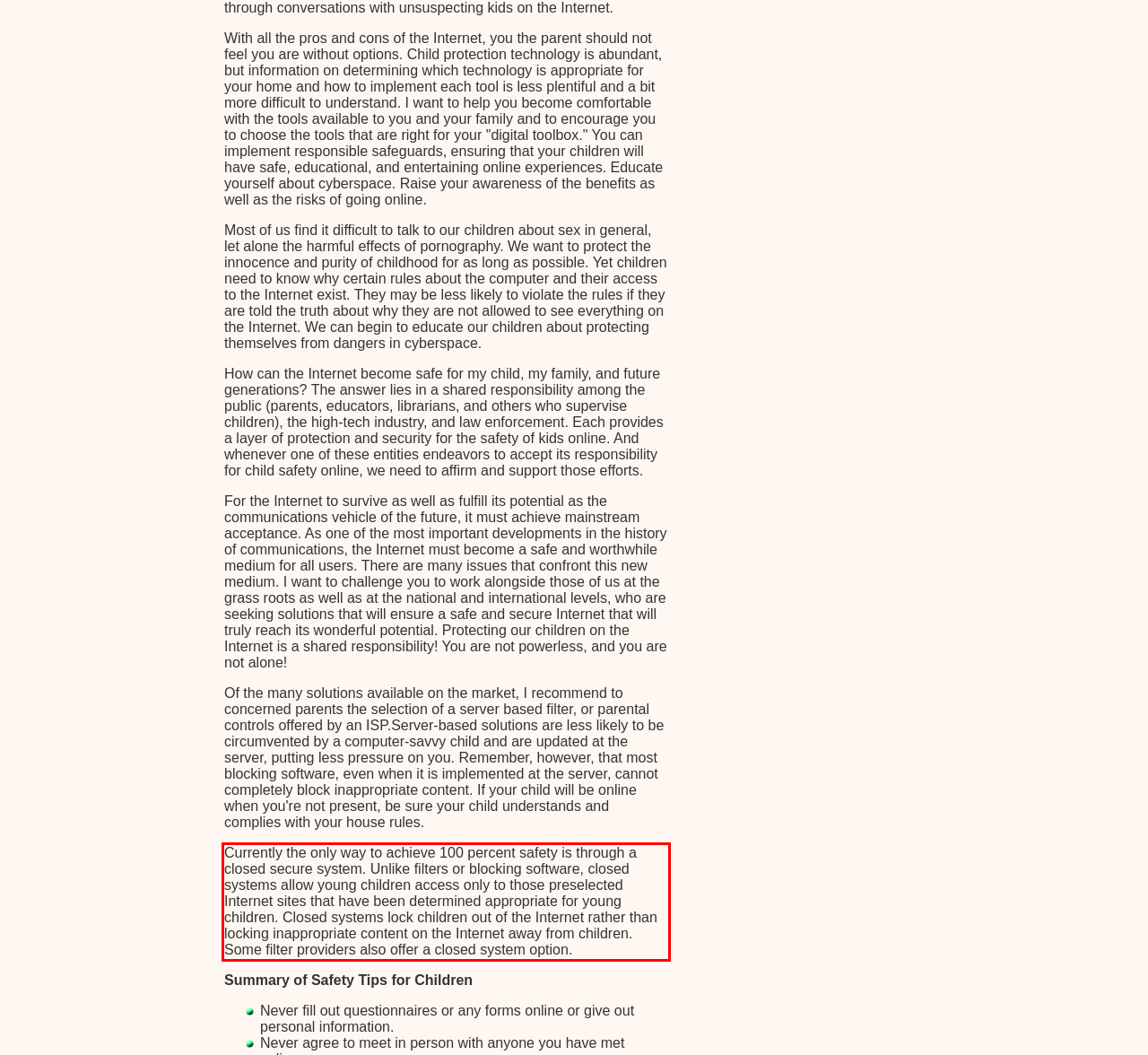Using the provided screenshot of a webpage, recognize and generate the text found within the red rectangle bounding box.

Currently the only way to achieve 100 percent safety is through a closed secure system. Unlike filters or blocking software, closed systems allow young children access only to those preselected Internet sites that have been determined appropriate for young children. Closed systems lock children out of the Internet rather than locking inappropriate content on the Internet away from children. Some filter providers also offer a closed system option.